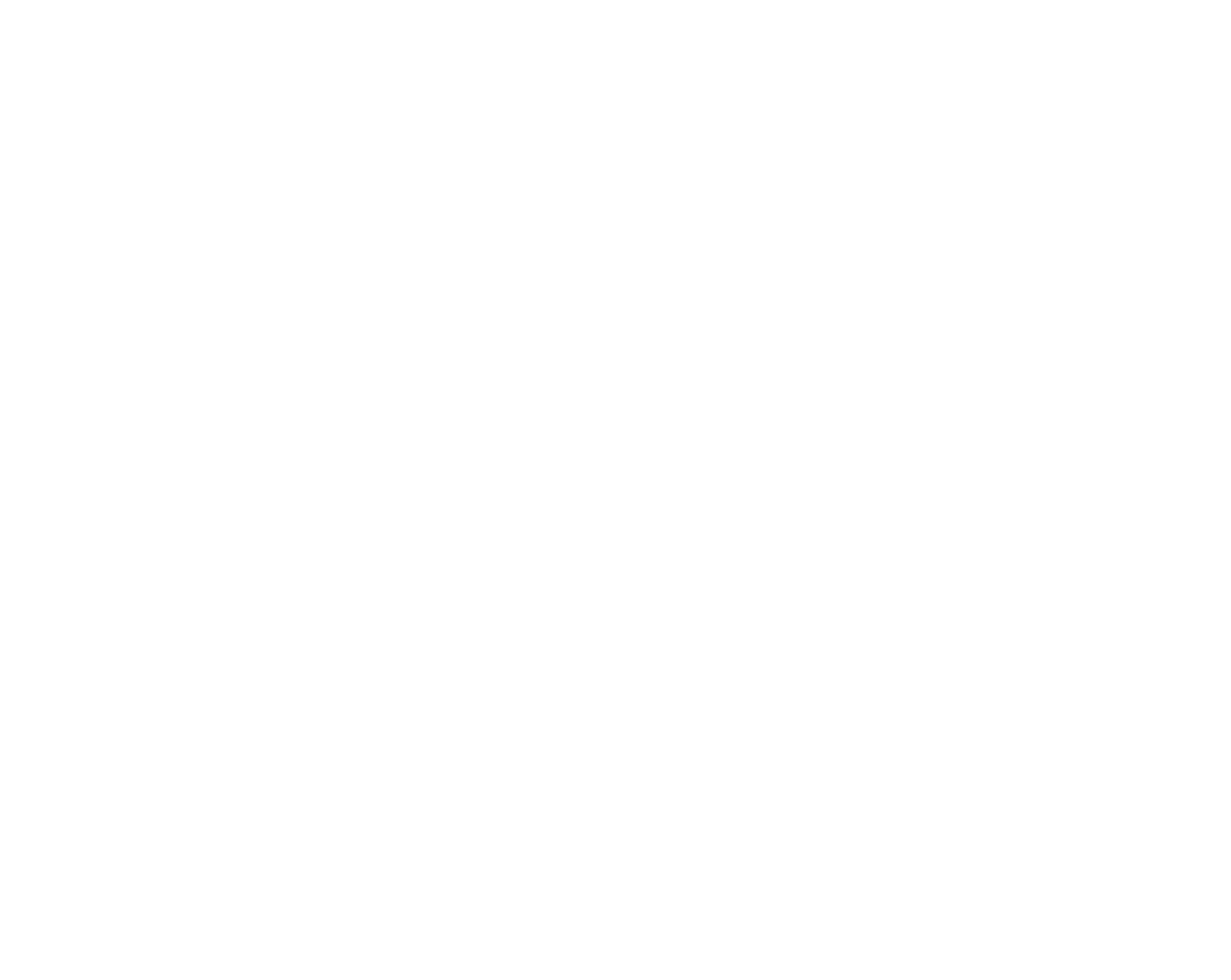What is the last link at the bottom of the webpage?
Examine the image and give a concise answer in one word or a short phrase.

Personvern